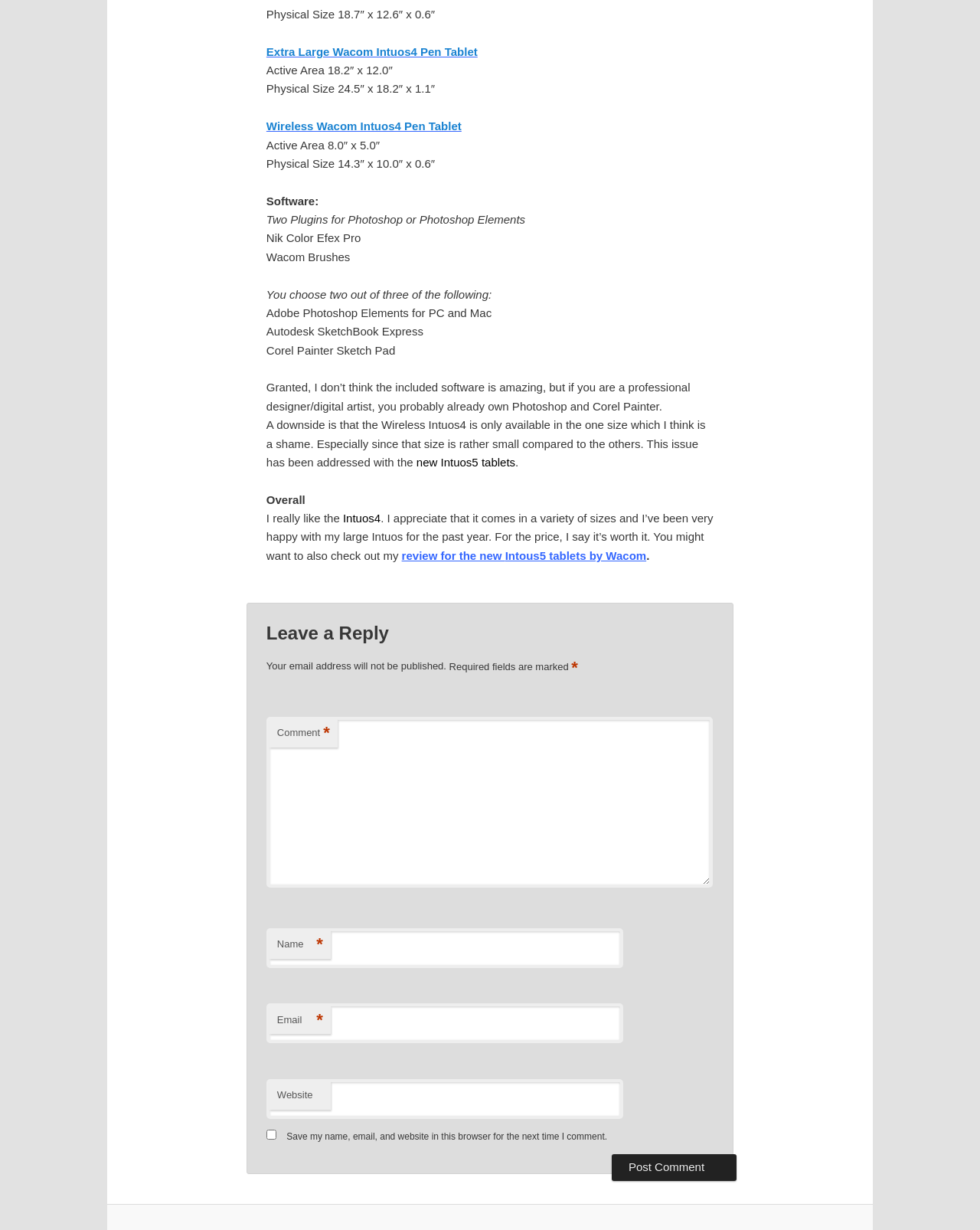Determine the bounding box coordinates of the clickable region to carry out the instruction: "Click the 'SEO' link".

None